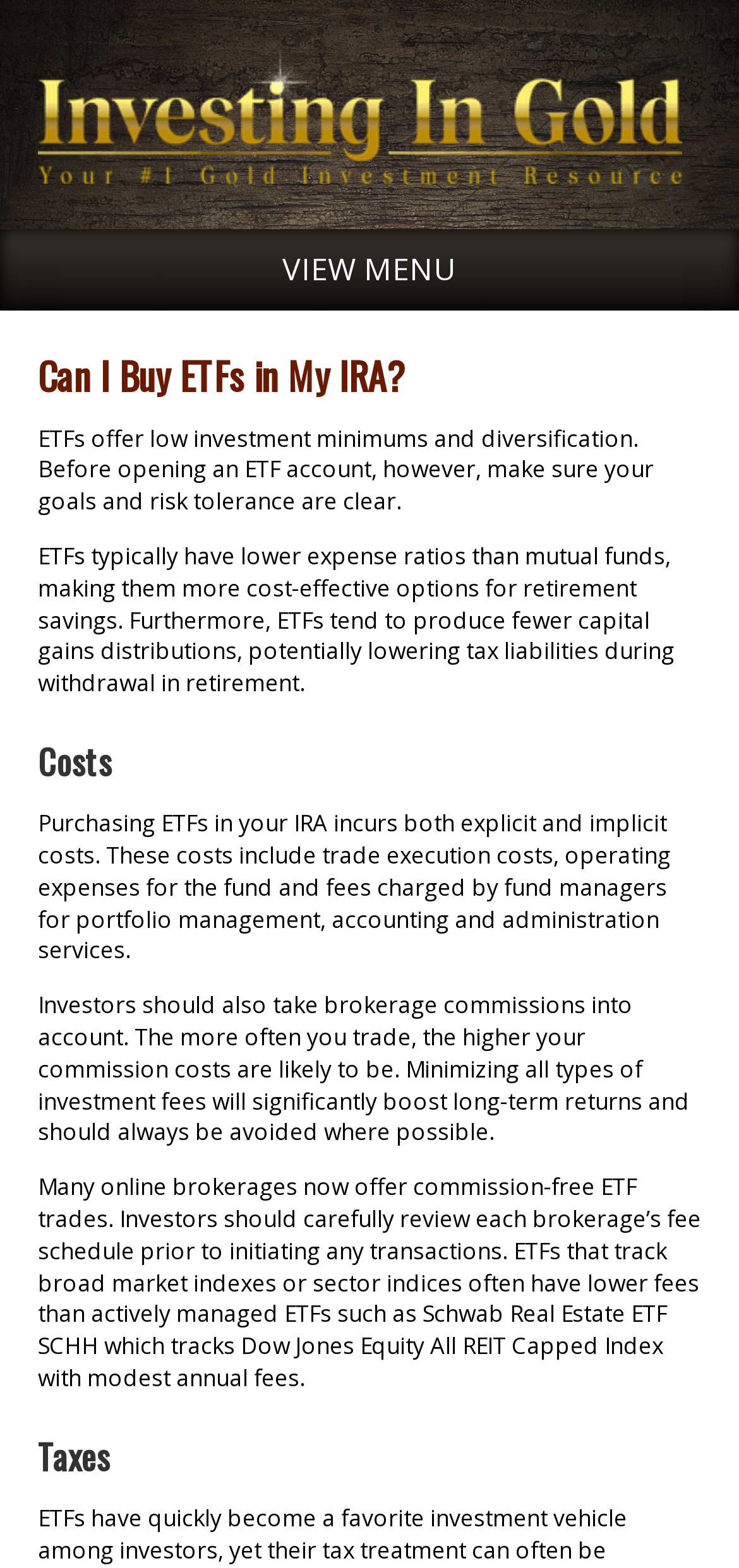Are there any brokerage commissions associated with ETF trades?
Answer the question with a detailed and thorough explanation.

According to the static text on the webpage, investors should take brokerage commissions into account, as the more often they trade, the higher their commission costs are likely to be. However, many online brokerages now offer commission-free ETF trades, and investors should carefully review each brokerage's fee schedule prior to initiating any transactions.